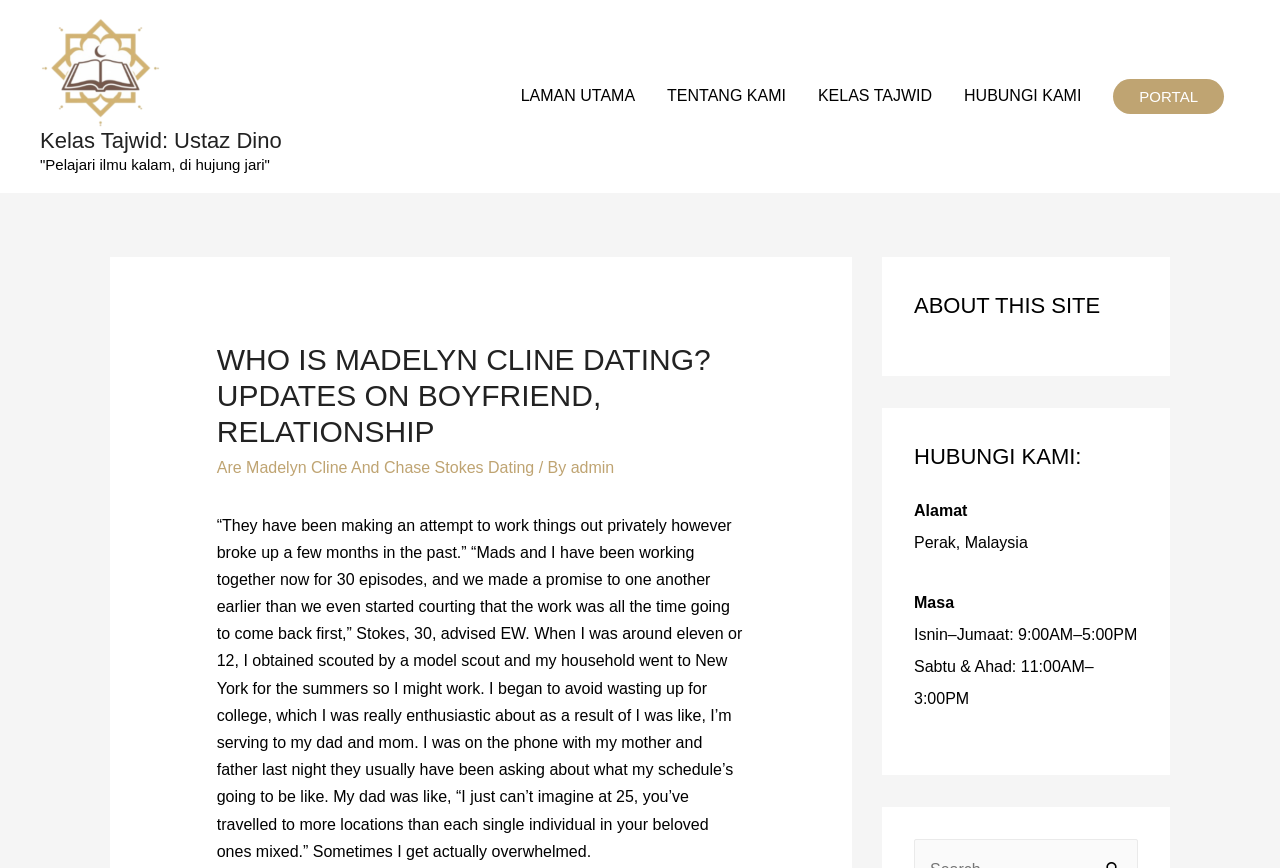Please identify the coordinates of the bounding box that should be clicked to fulfill this instruction: "Contact the site via 'HUBUNGI KAMI'".

[0.741, 0.074, 0.857, 0.148]